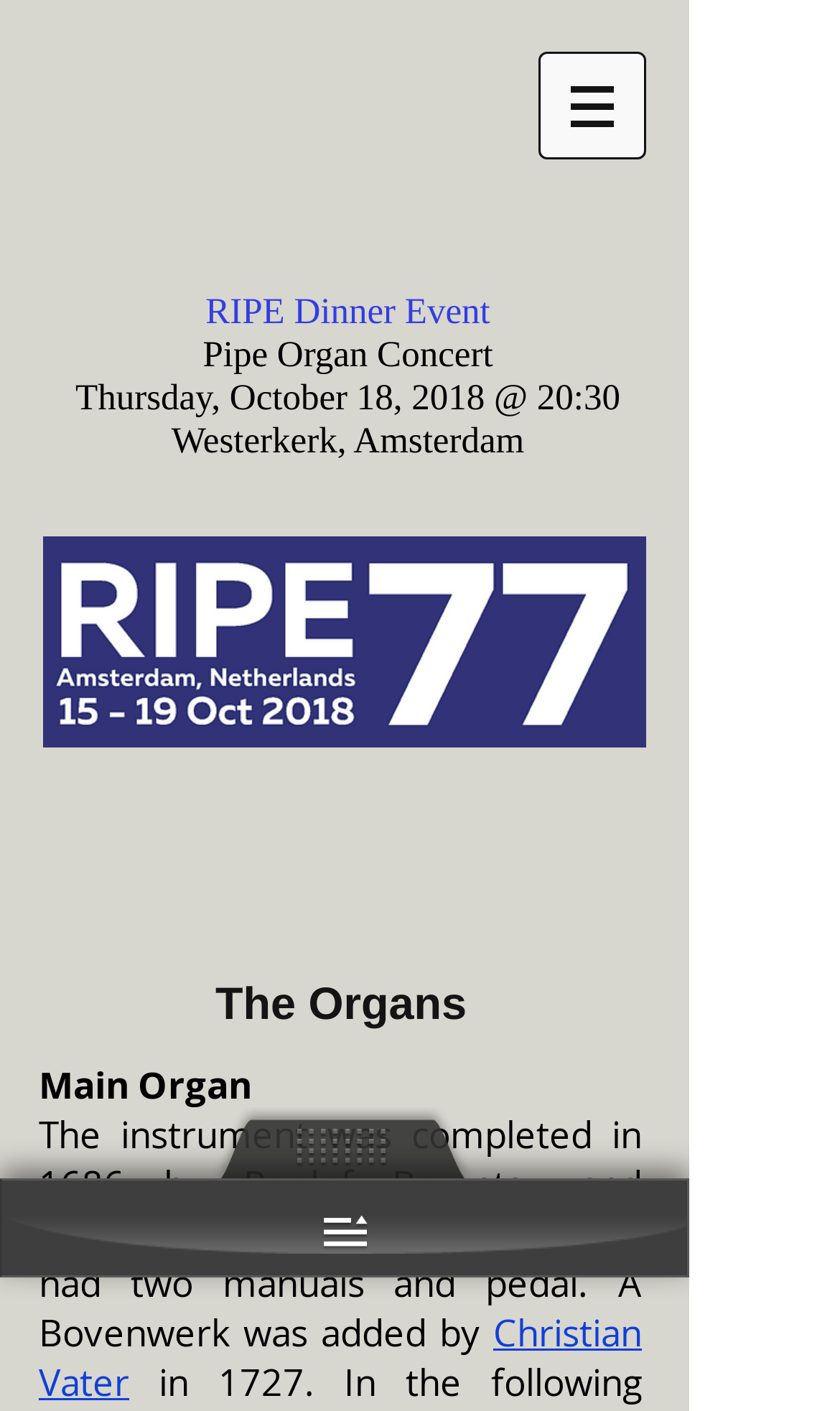Answer the following query with a single word or phrase:
What is the location of the event on October 18, 2018?

Westerkerk, Amsterdam